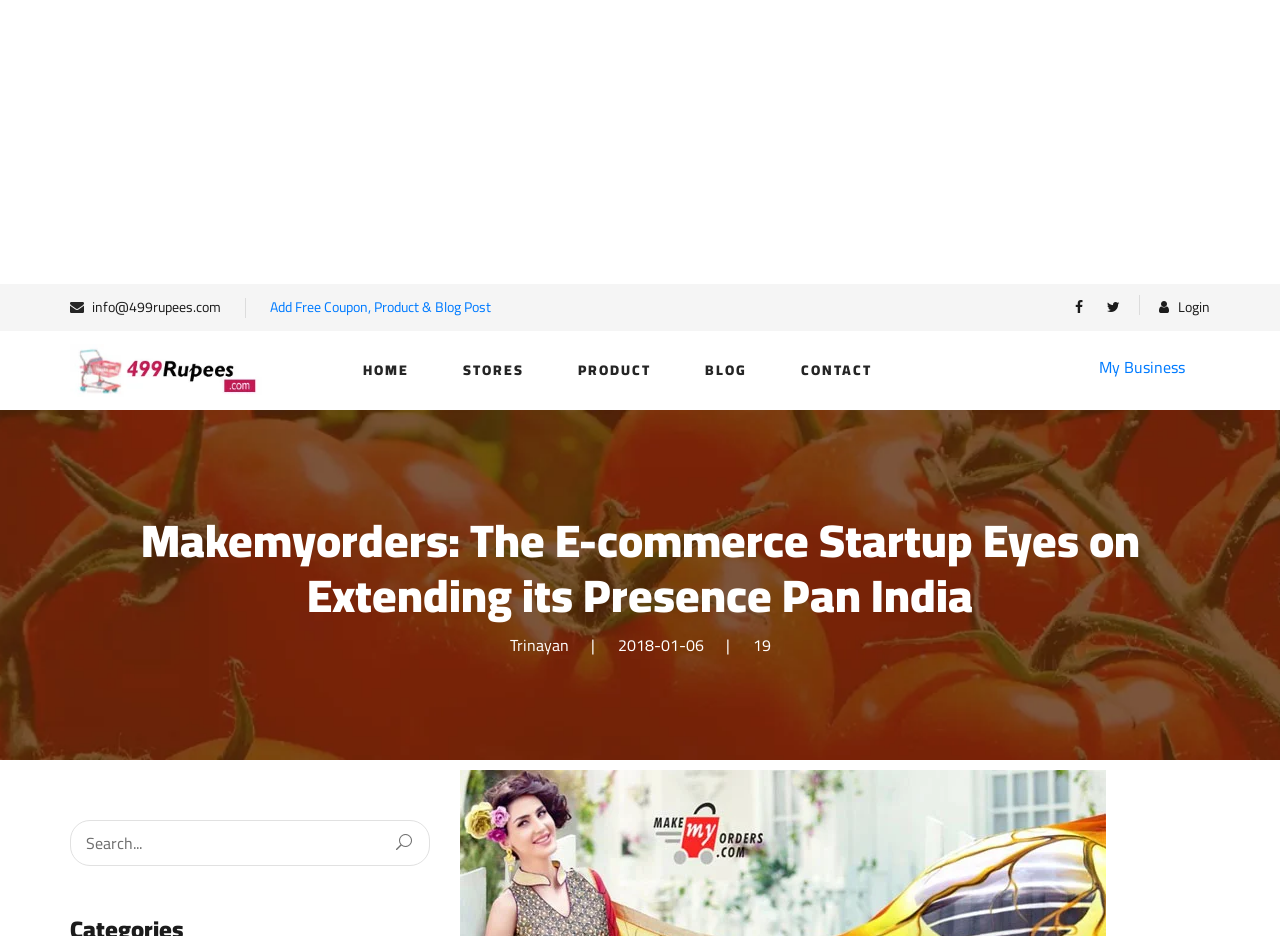Locate the bounding box for the described UI element: "aria-label="Advertisement" name="aswift_1" title="Advertisement"". Ensure the coordinates are four float numbers between 0 and 1, formatted as [left, top, right, bottom].

[0.0, 0.0, 0.938, 0.303]